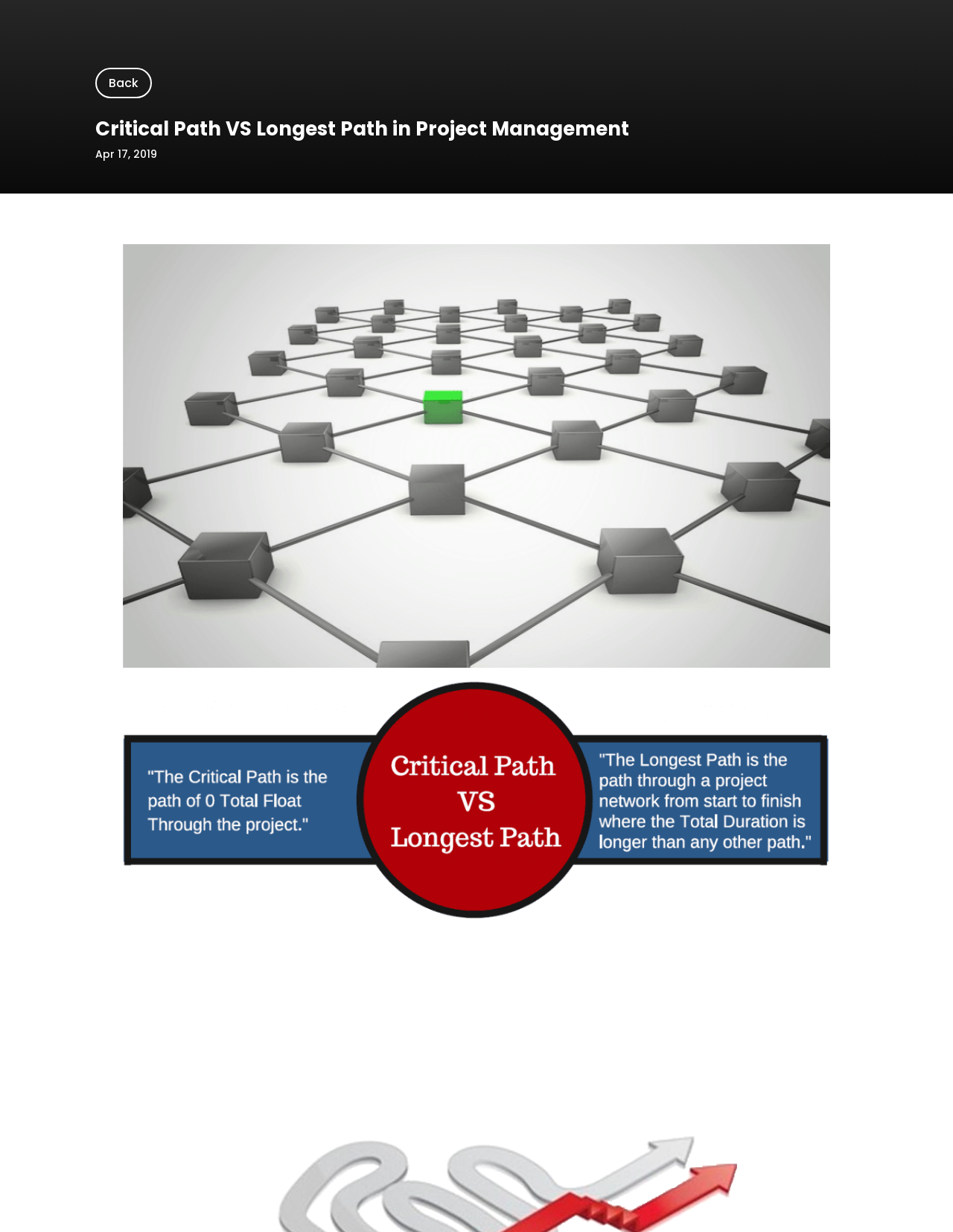Please answer the following question using a single word or phrase: 
How many figures are on the webpage?

2